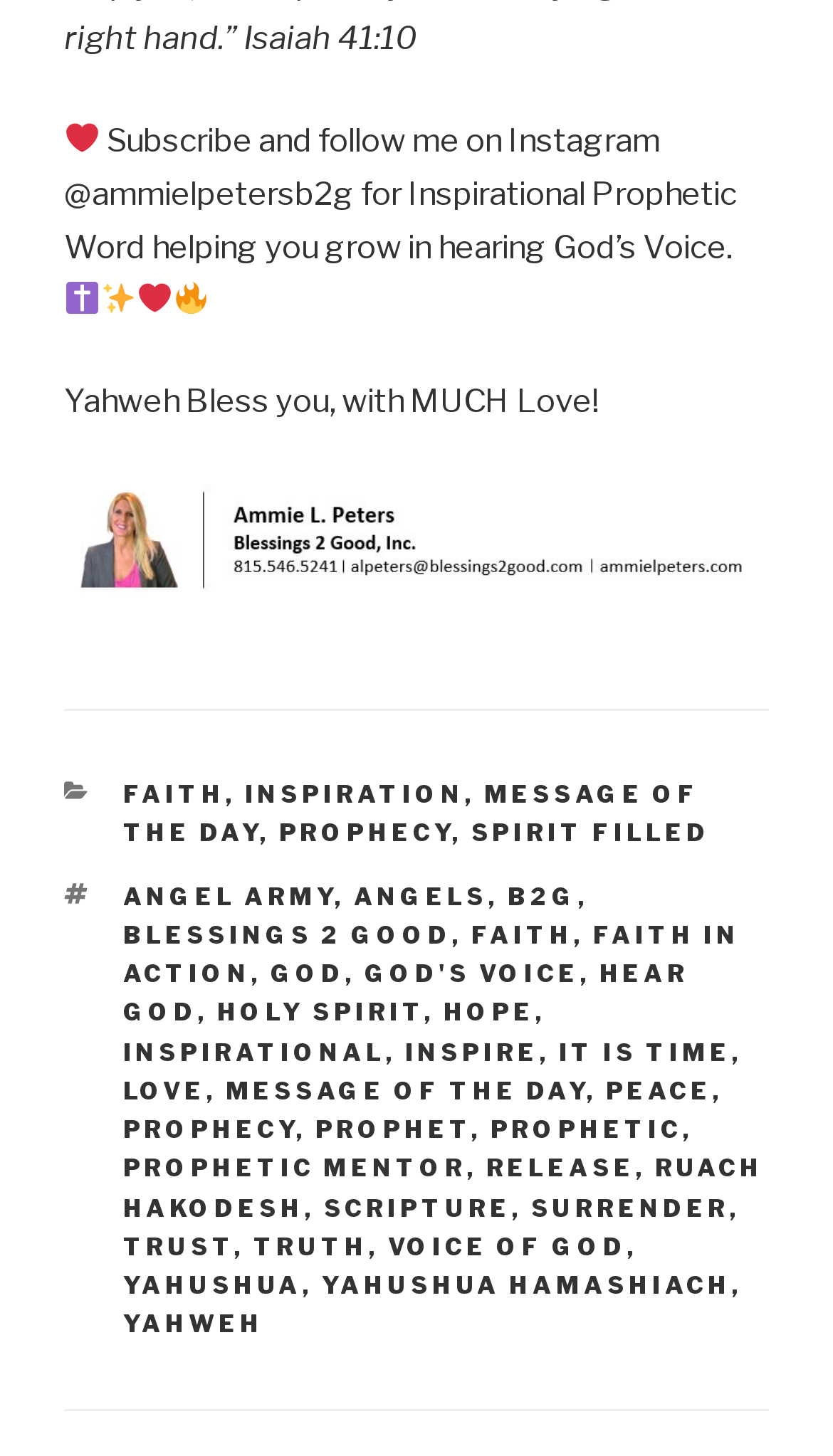What categories are available on the webpage?
Analyze the image and provide a thorough answer to the question.

The categories are listed in the FooterAsNonLandmark element, which contains links to different categories such as FAITH, INSPIRATION, MESSAGE OF THE DAY, PROPHECY, and SPIRIT FILLED.